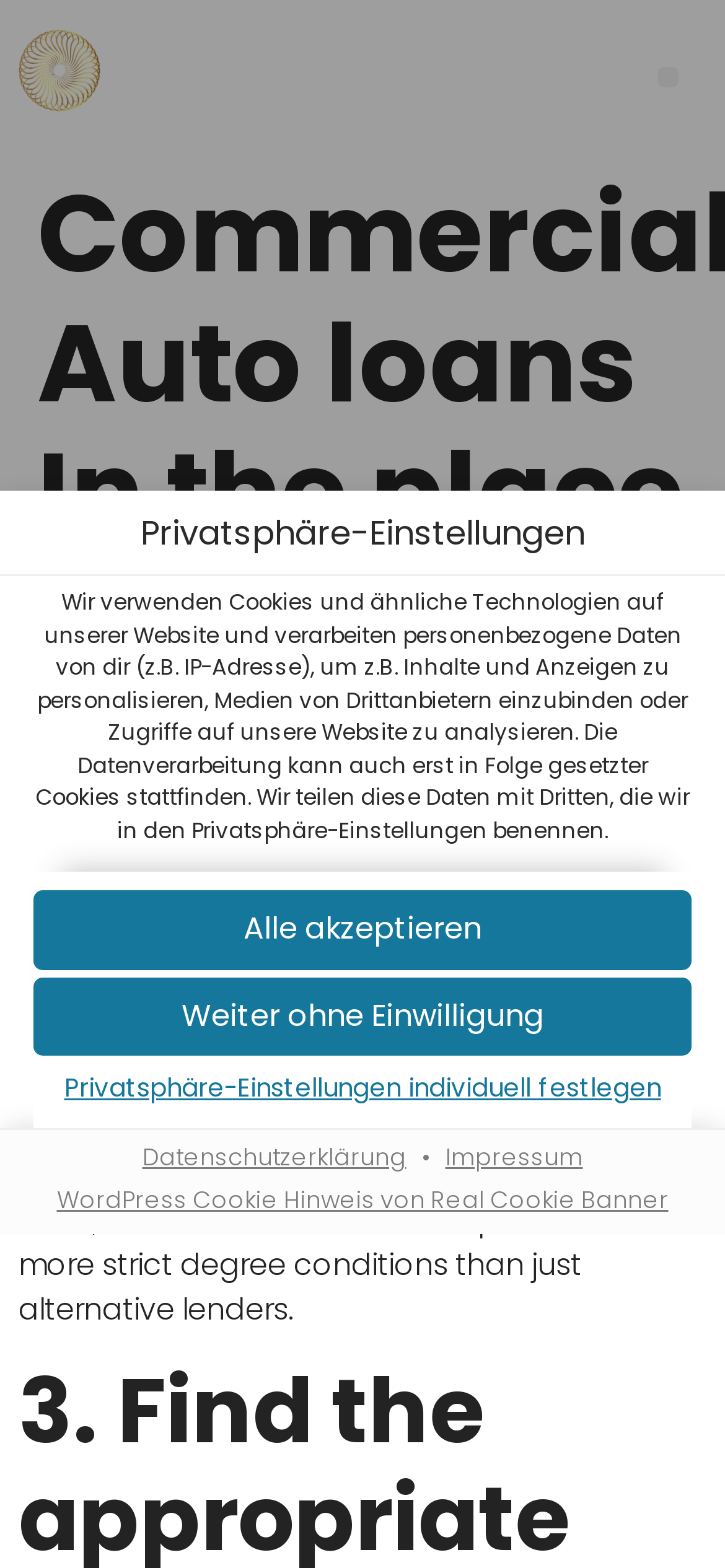Kindly determine the bounding box coordinates of the area that needs to be clicked to fulfill this instruction: "Set privacy settings individually".

[0.046, 0.679, 0.954, 0.713]